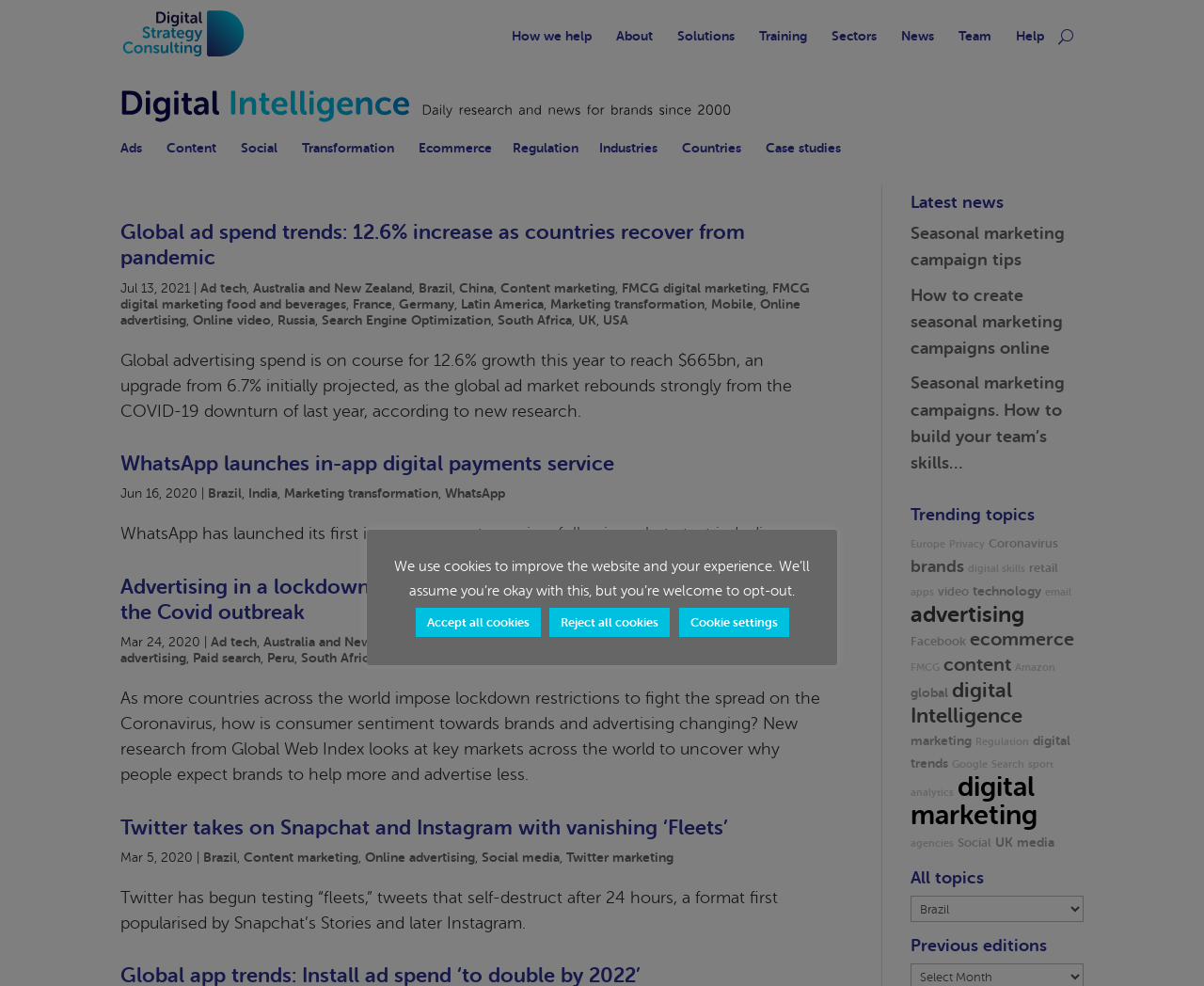Give a succinct answer to this question in a single word or phrase: 
How many articles are there on the webpage?

3